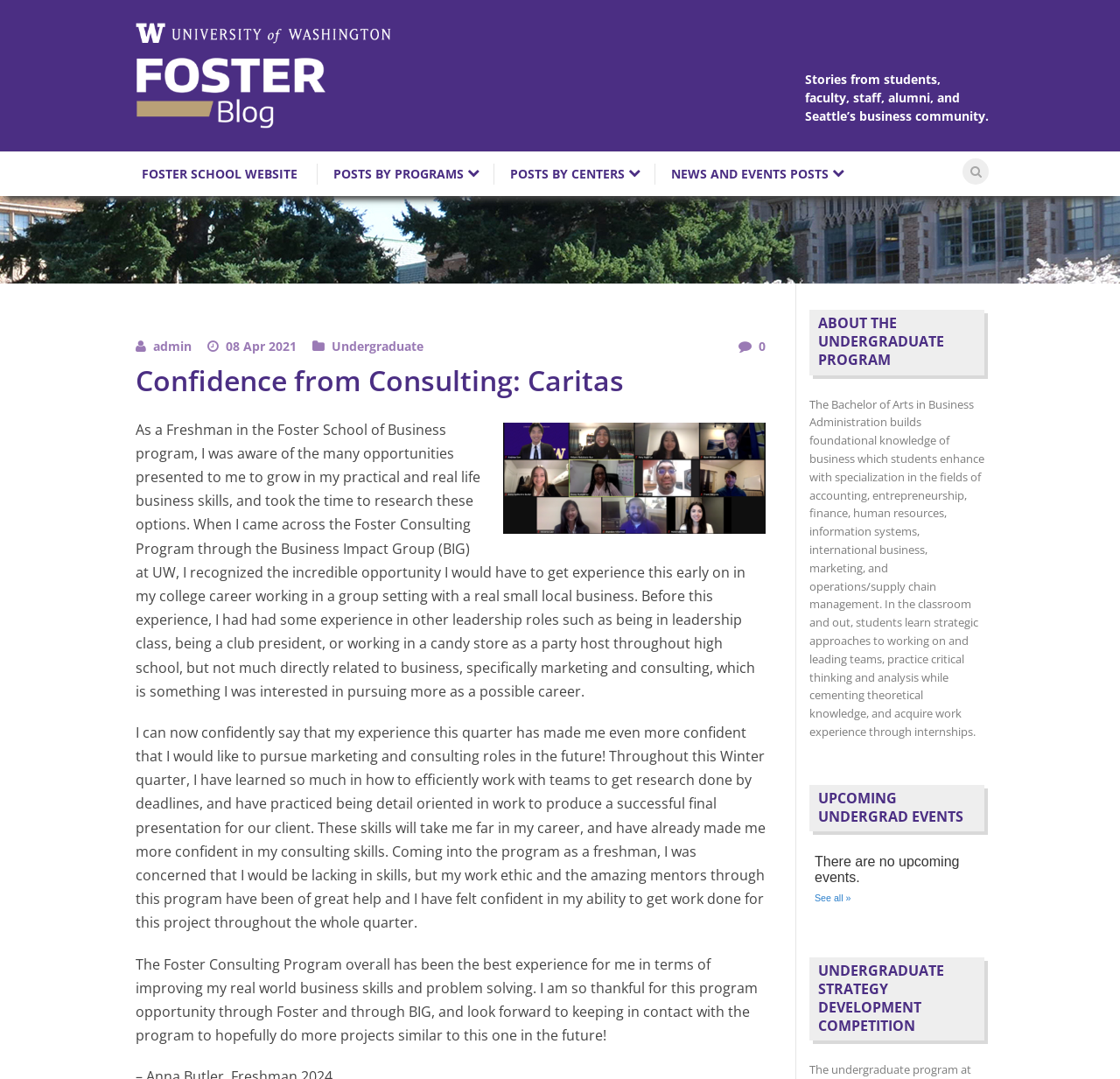Identify the bounding box coordinates of the element that should be clicked to fulfill this task: "Click on 'Arnette Briley Bluewater Envirnomental Services Inc.'". The coordinates should be provided as four float numbers between 0 and 1, i.e., [left, top, right, bottom].

None